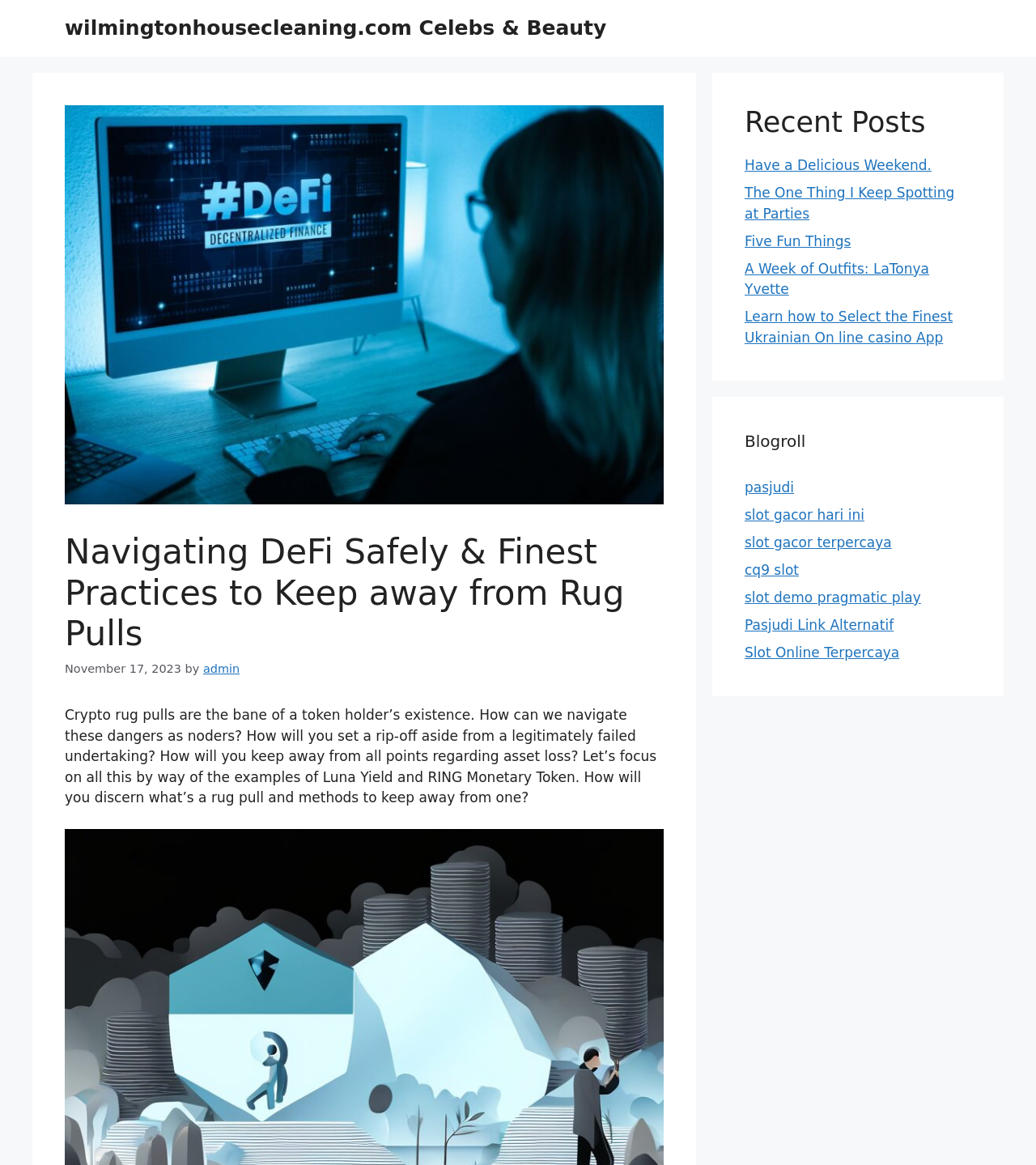Observe the image and answer the following question in detail: What is the category of the blog?

I found the category of the blog by looking at the link element at the top of the page. The text inside the link element is 'wilmingtonhousecleaning.com Celebs & Beauty', which indicates the category of the blog.